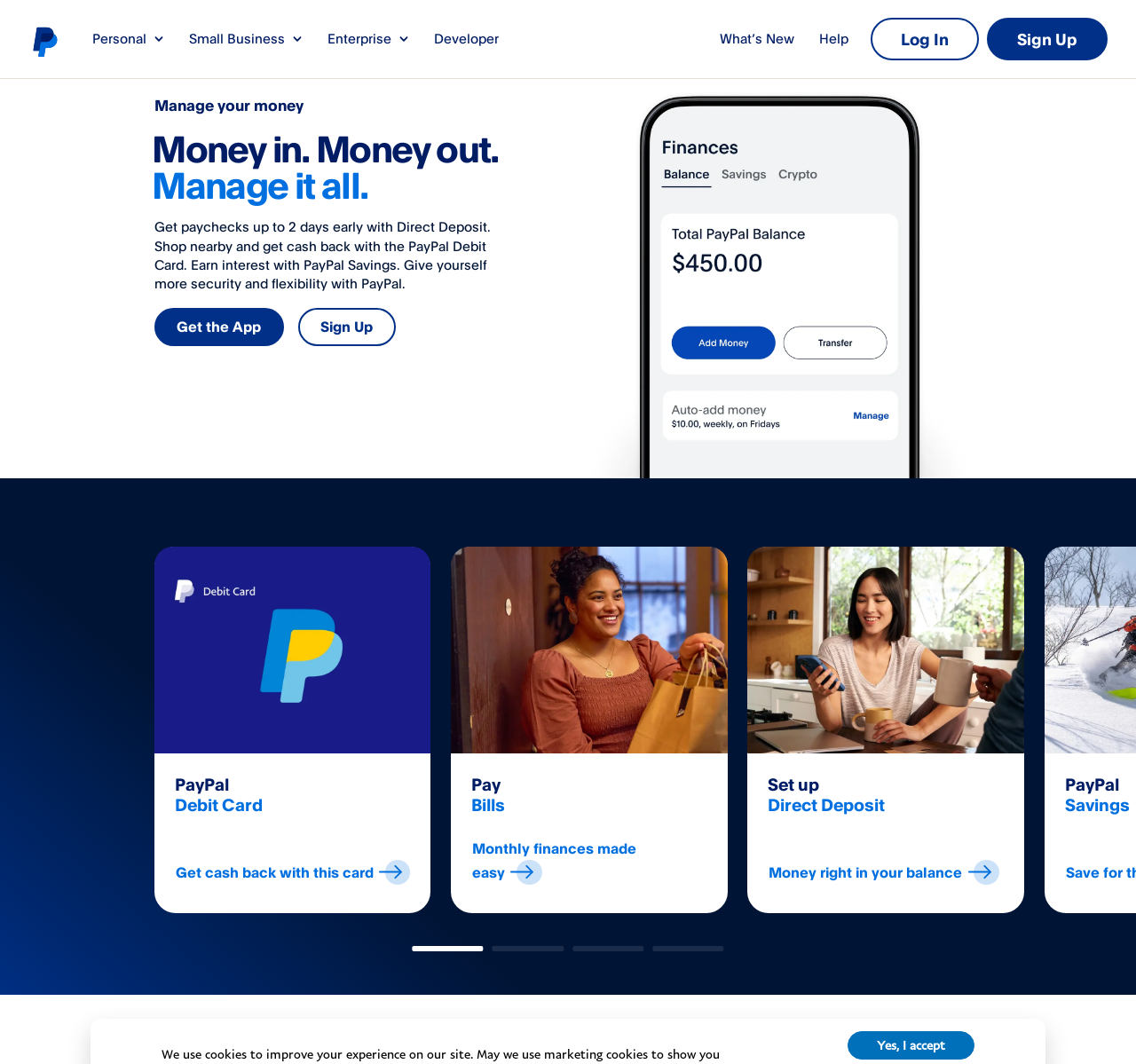Locate the bounding box coordinates of the item that should be clicked to fulfill the instruction: "Select Personal".

[0.072, 0.021, 0.154, 0.053]